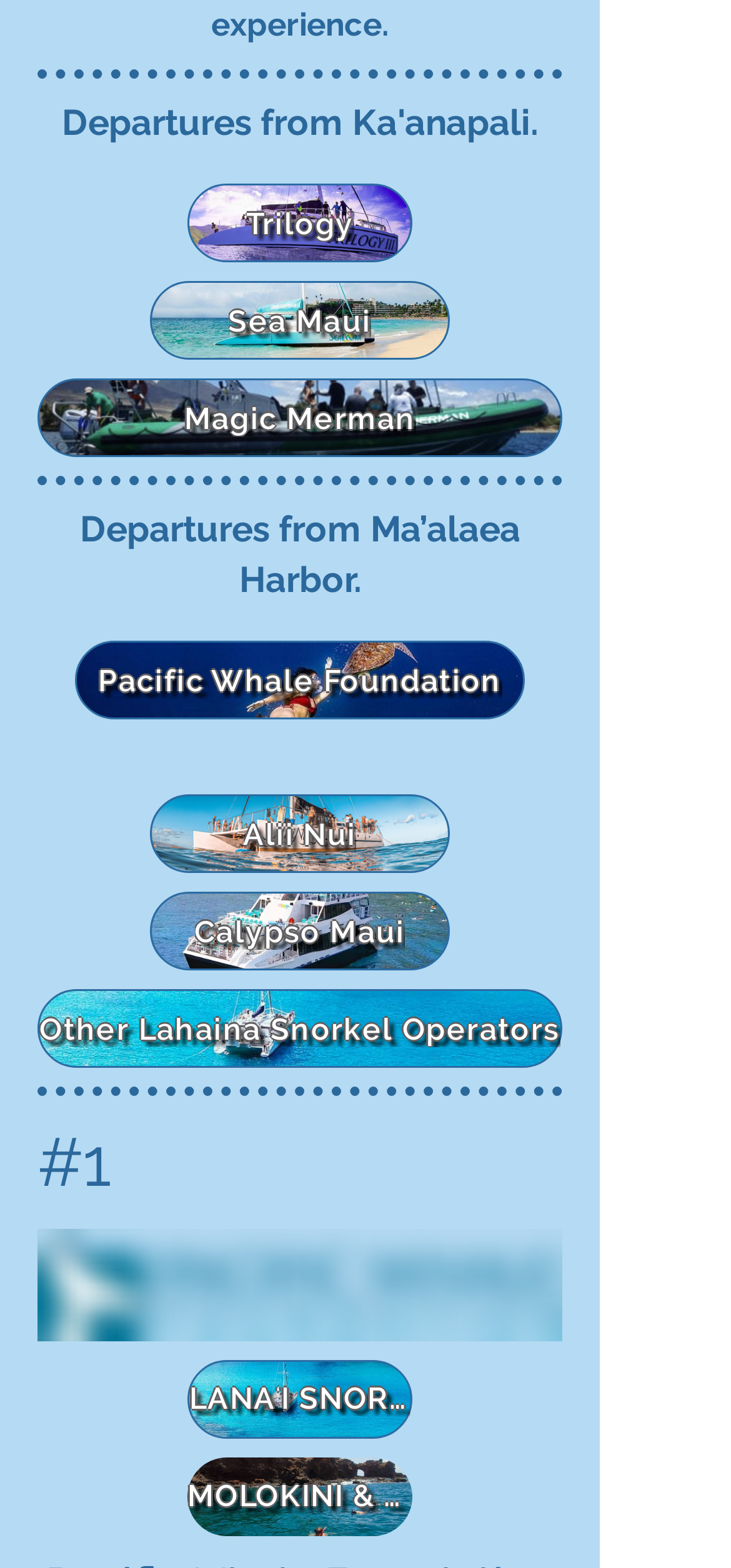Identify the bounding box coordinates of the element to click to follow this instruction: 'Click on Trilogy link'. Ensure the coordinates are four float values between 0 and 1, provided as [left, top, right, bottom].

[0.256, 0.117, 0.564, 0.167]